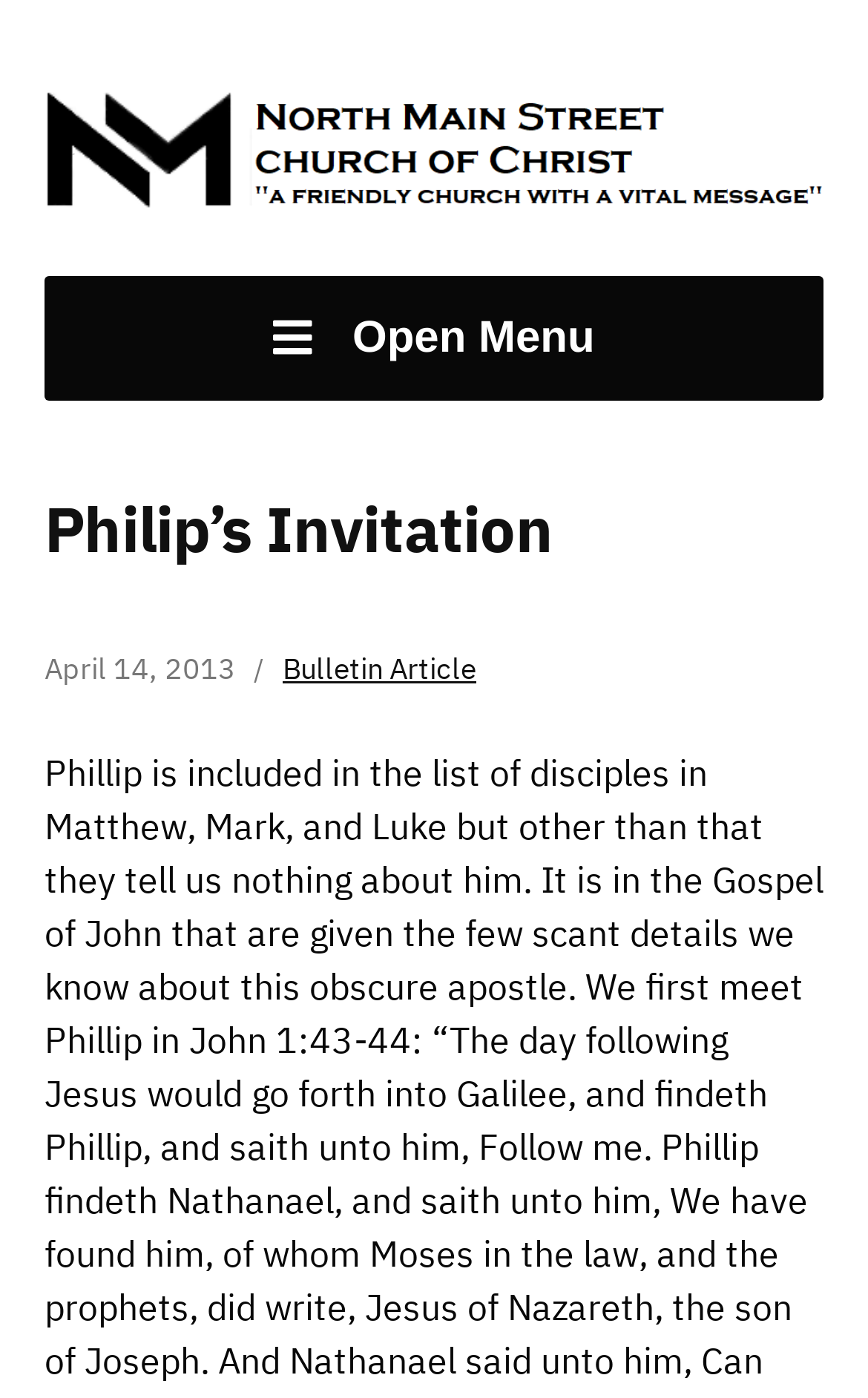Using a single word or phrase, answer the following question: 
What is the type of content on this webpage?

Church bulletin